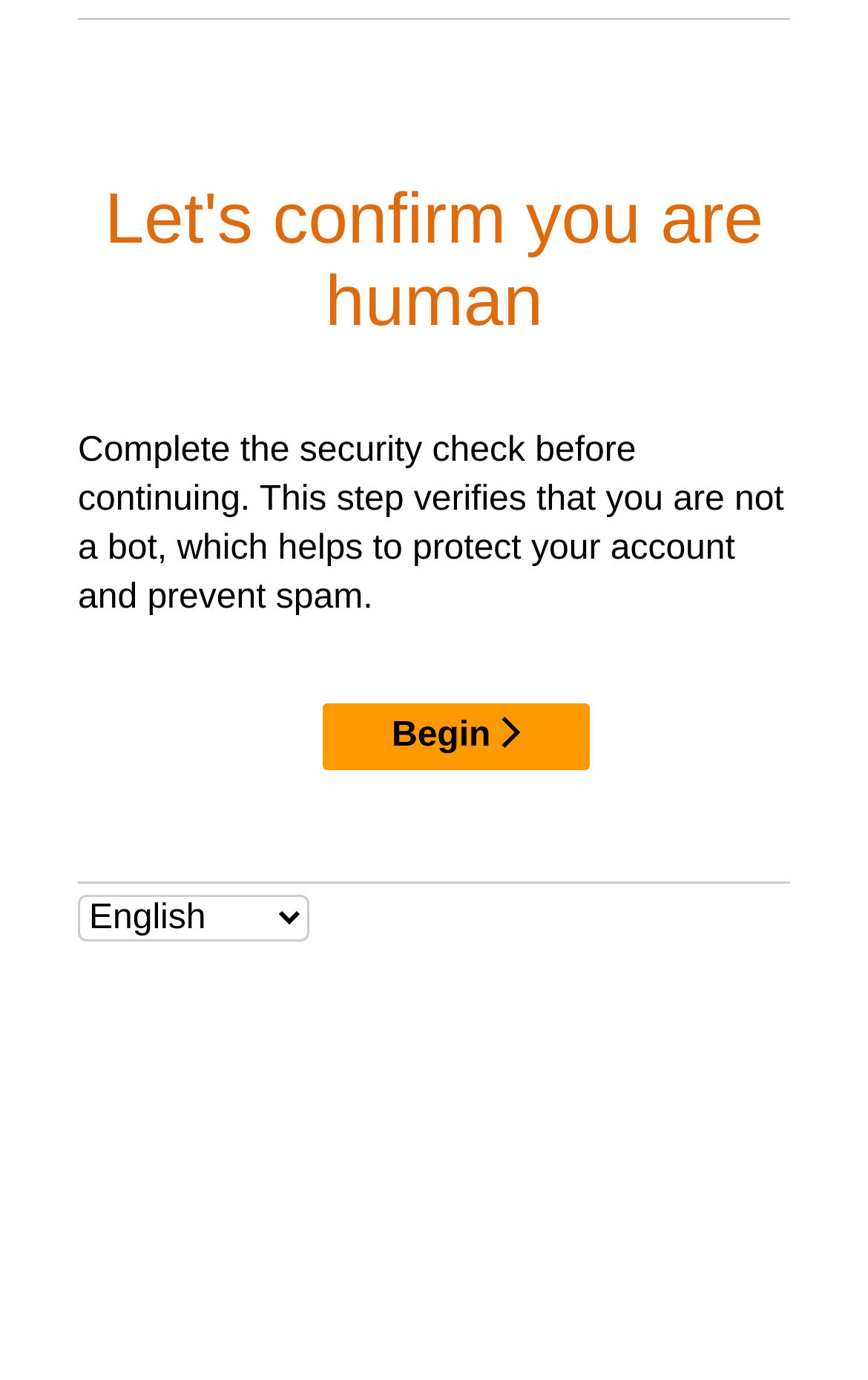Please determine the bounding box coordinates for the UI element described here. Use the format (top-left x, top-left y, bottom-right x, bottom-right y) with values bounded between 0 and 1: Begin

[0.372, 0.509, 0.681, 0.558]